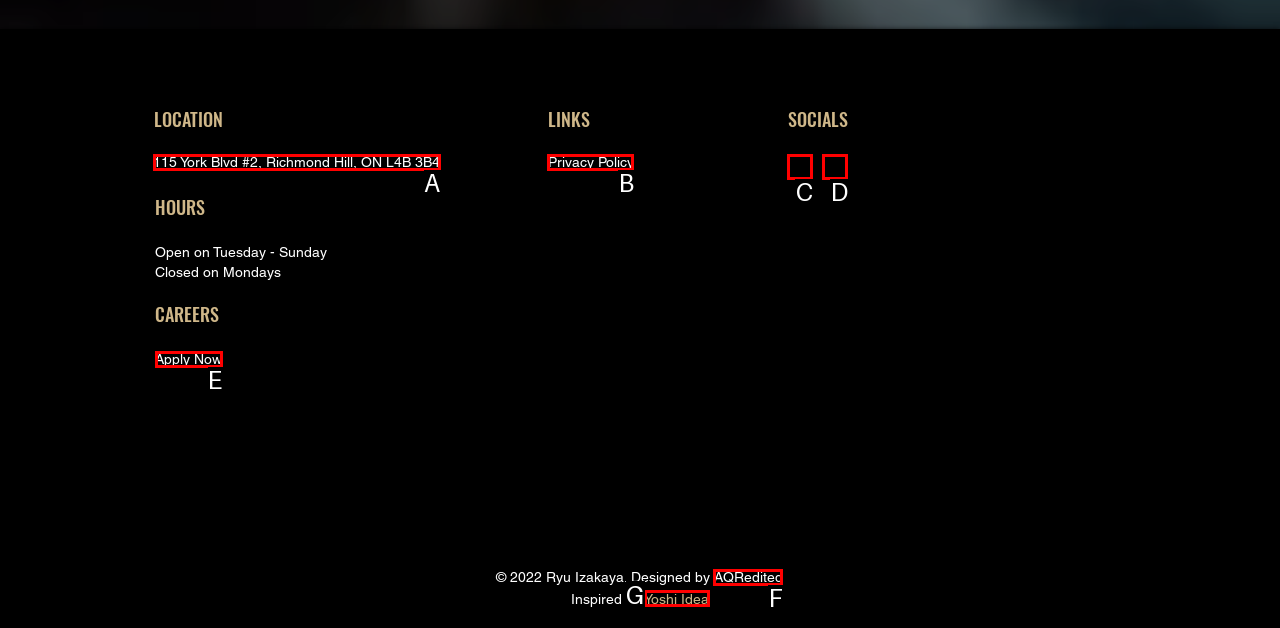Given the description: Yoshi Idea, choose the HTML element that matches it. Indicate your answer with the letter of the option.

G